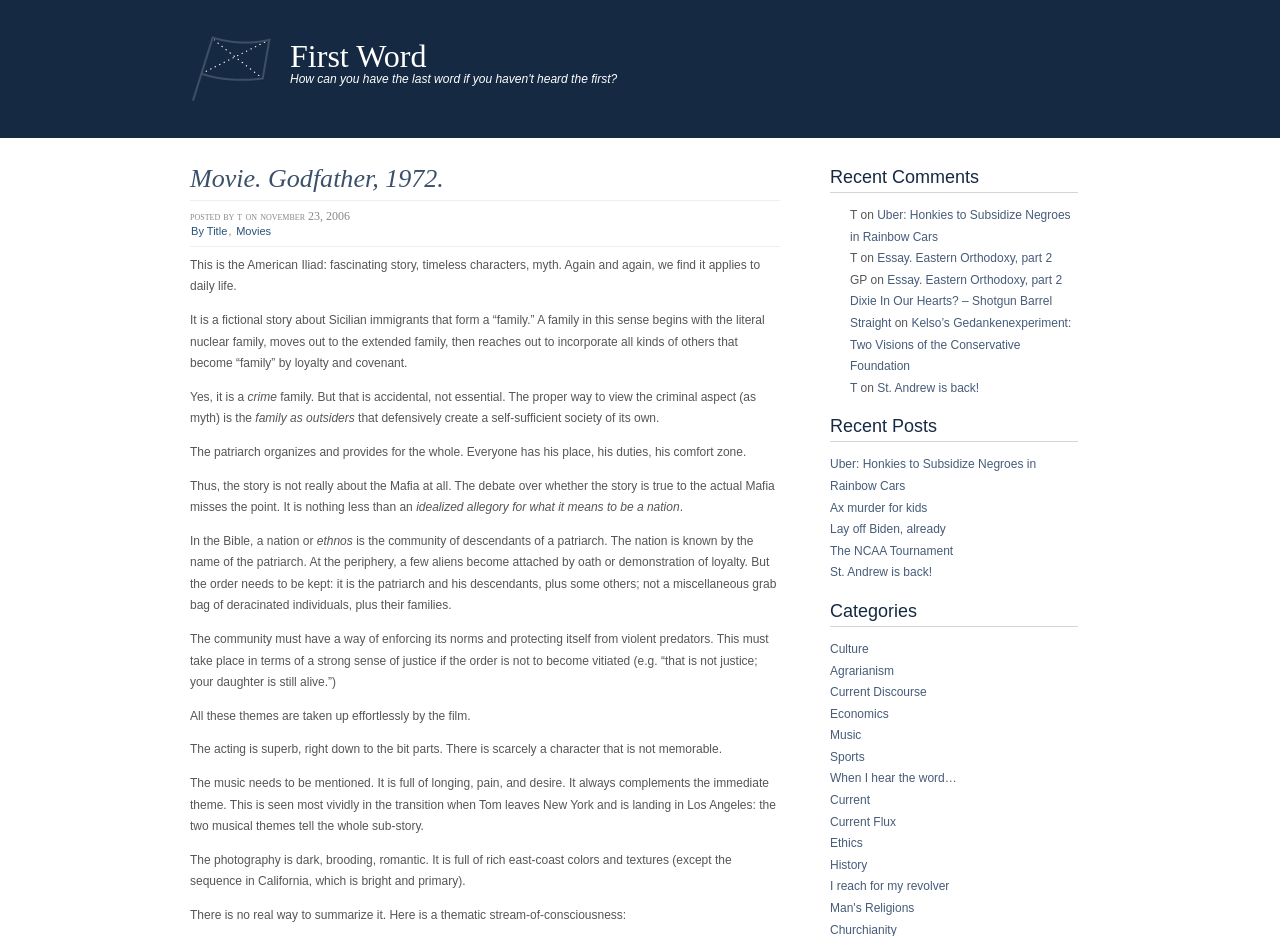Using the format (top-left x, top-left y, bottom-right x, bottom-right y), and given the element description, identify the bounding box coordinates within the screenshot: Sports

[0.648, 0.801, 0.676, 0.816]